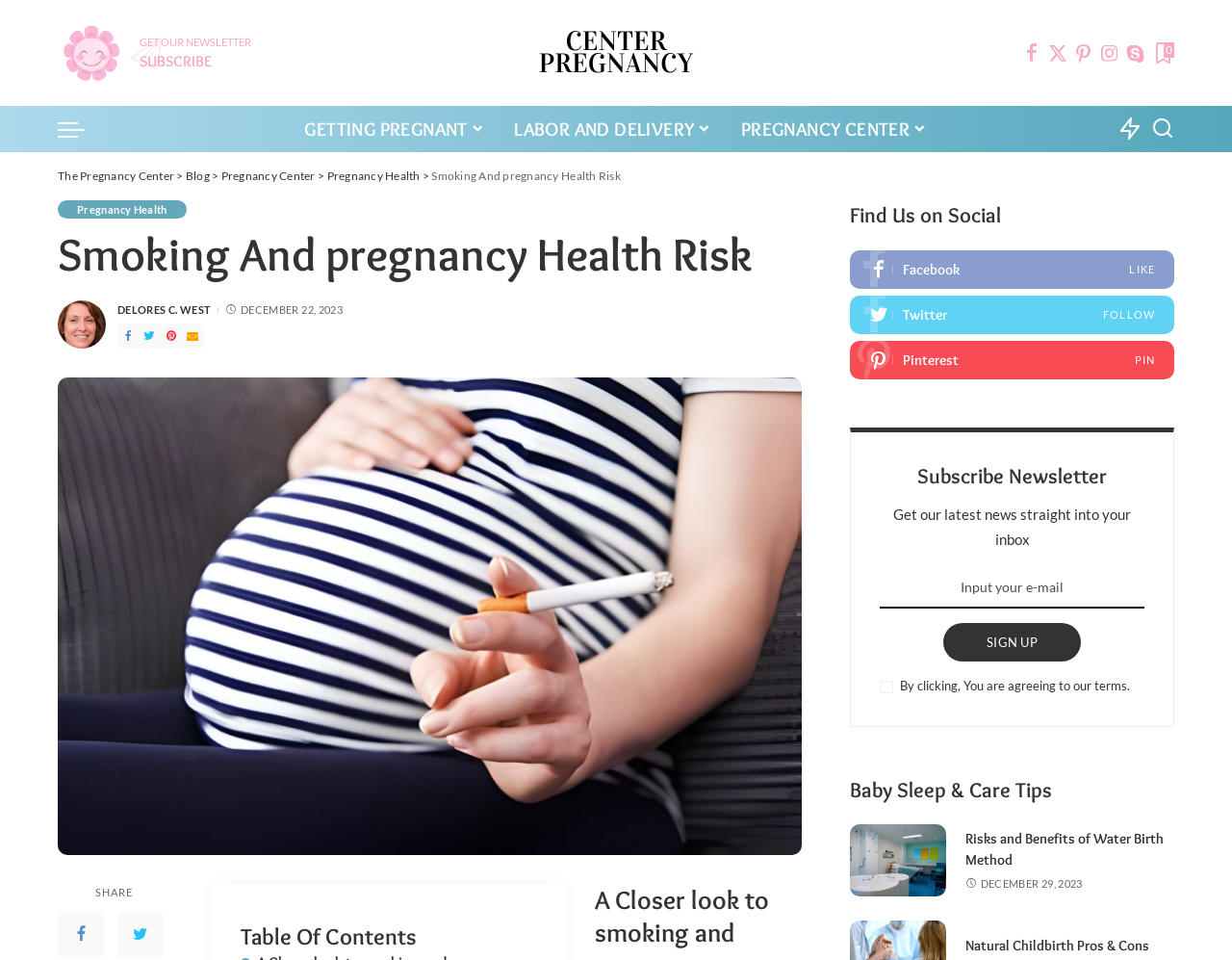Please determine the bounding box coordinates for the element that should be clicked to follow these instructions: "Visit the Facebook page".

[0.69, 0.261, 0.953, 0.301]